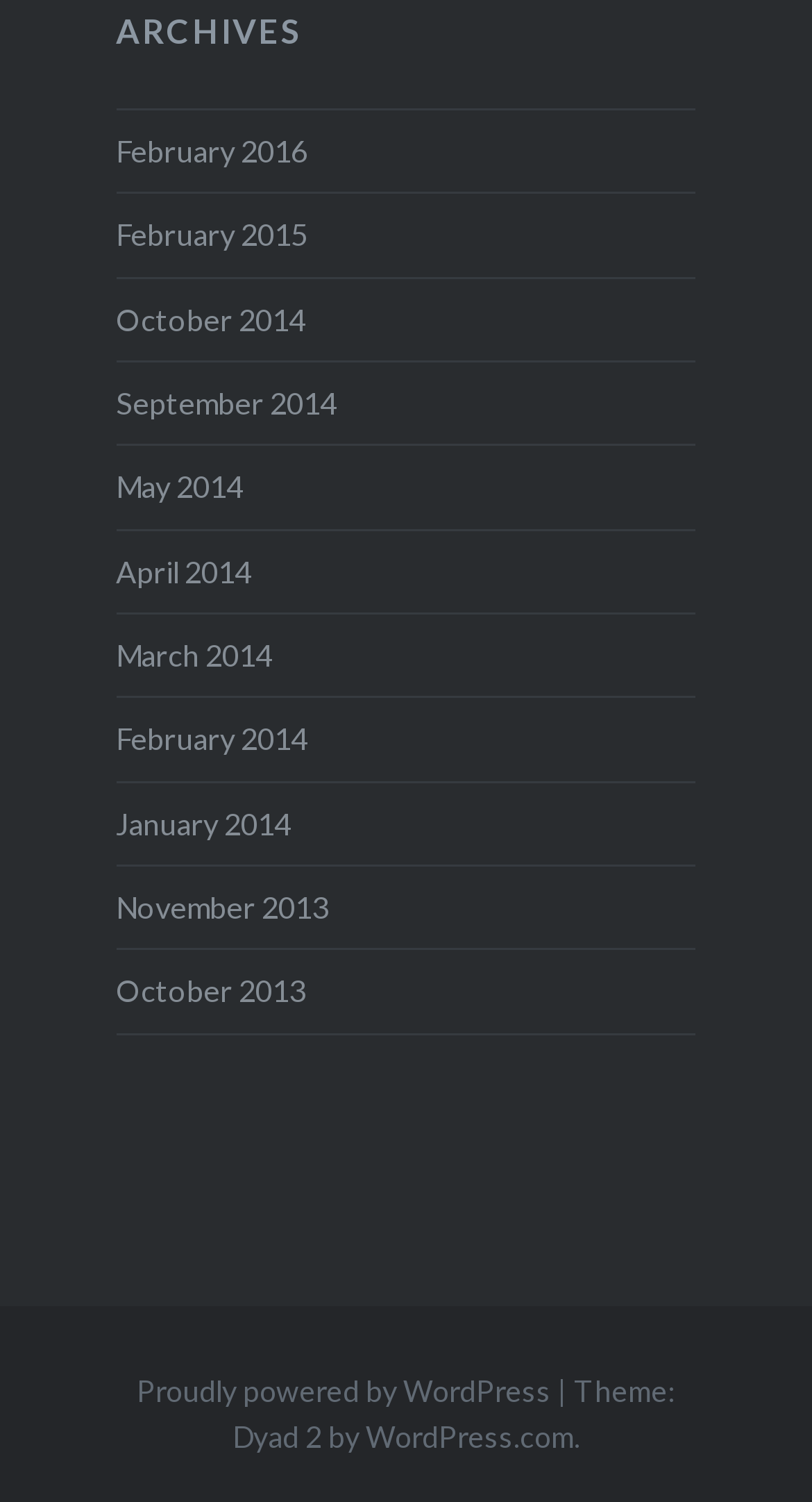How many months are listed in the archives?
Examine the image and give a concise answer in one word or a short phrase.

12